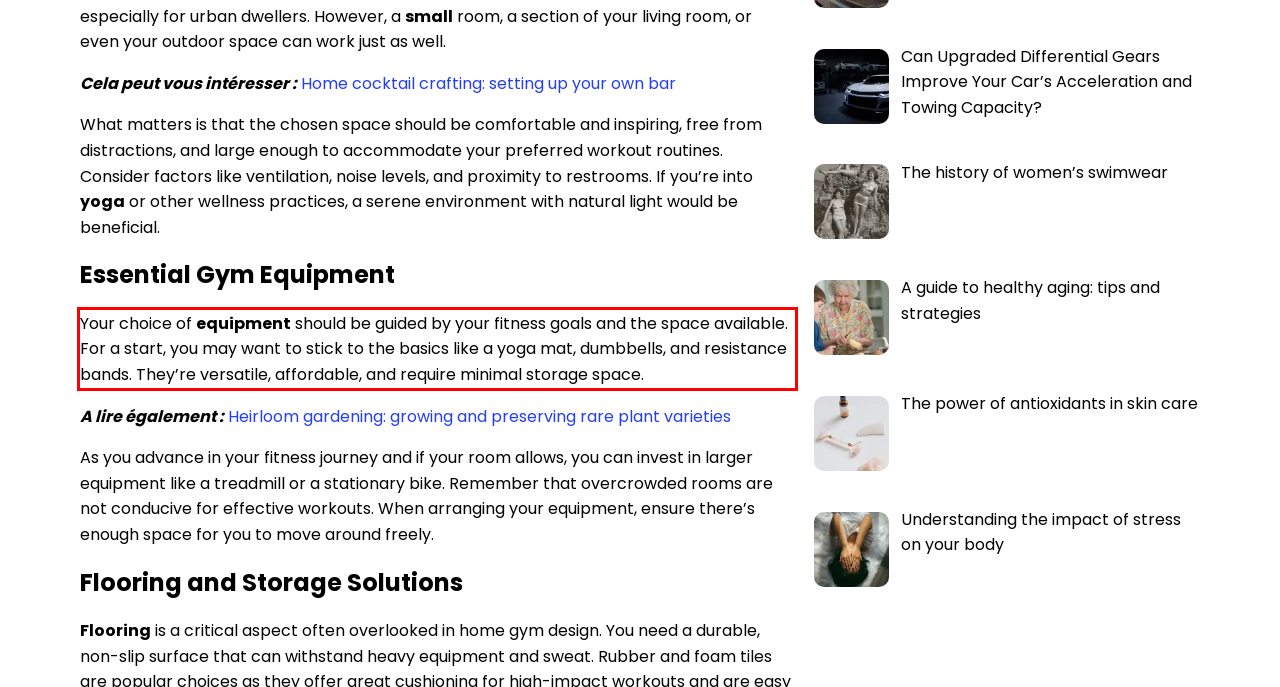You are given a screenshot with a red rectangle. Identify and extract the text within this red bounding box using OCR.

Your choice of equipment should be guided by your fitness goals and the space available. For a start, you may want to stick to the basics like a yoga mat, dumbbells, and resistance bands. They’re versatile, affordable, and require minimal storage space.